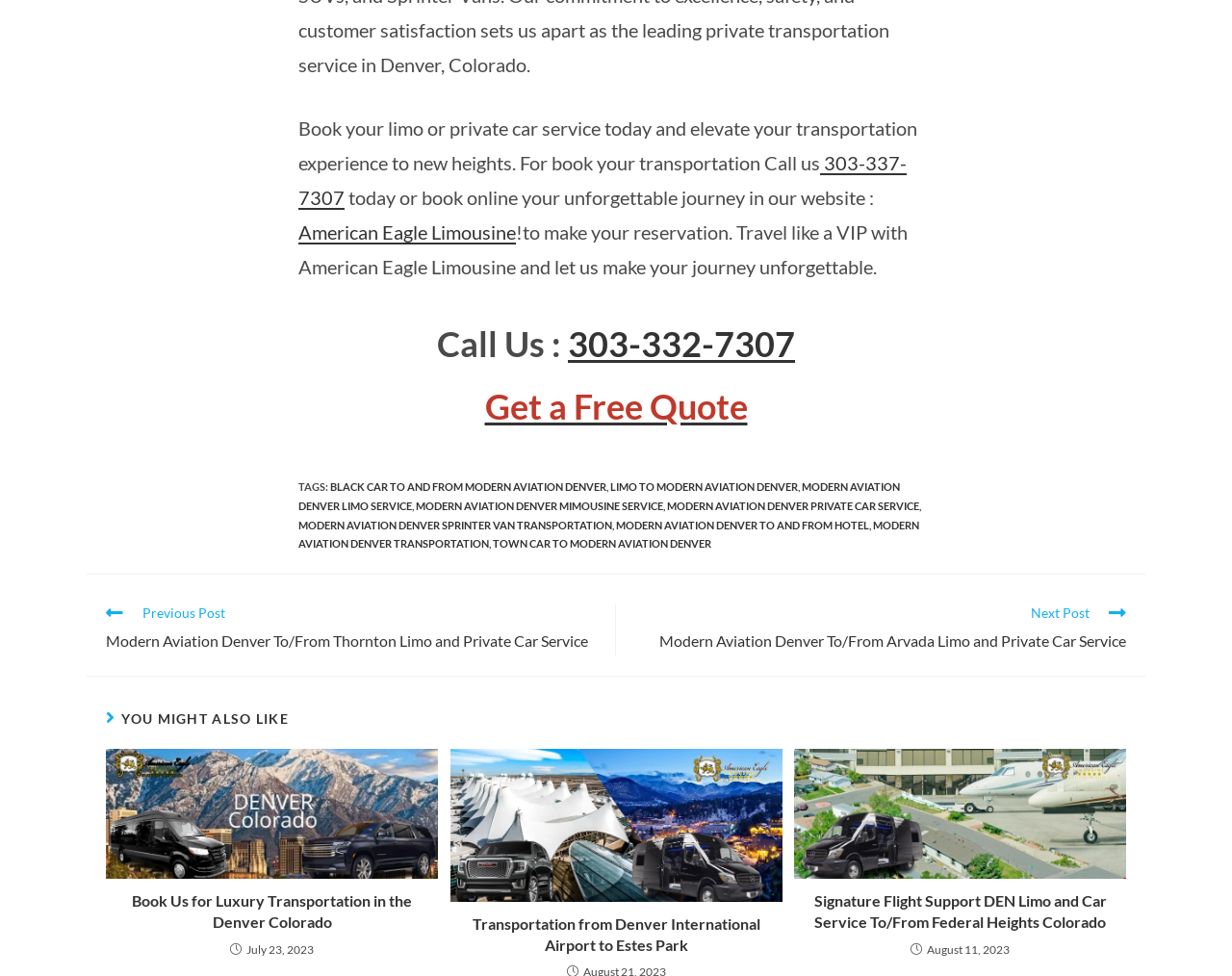Find the bounding box coordinates for the area that should be clicked to accomplish the instruction: "Call the phone number to book a limo".

[0.242, 0.155, 0.736, 0.214]